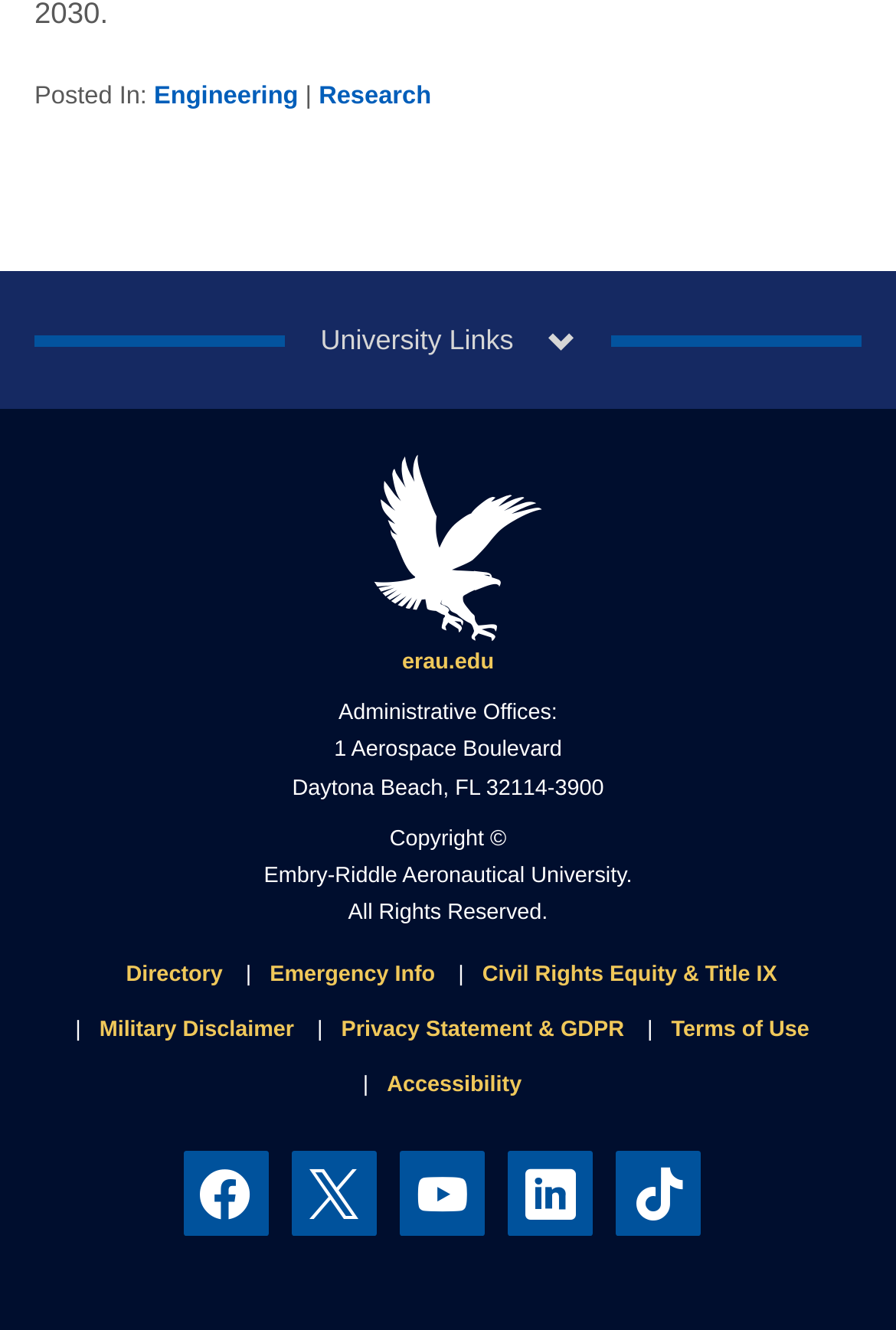How many social media links are there?
Please analyze the image and answer the question with as much detail as possible.

I counted the number of social media links by looking at the 'Social media links.' section, which lists links to Facebook, X, YouTube, LinkedIn, and TikTok, for a total of 5 links.